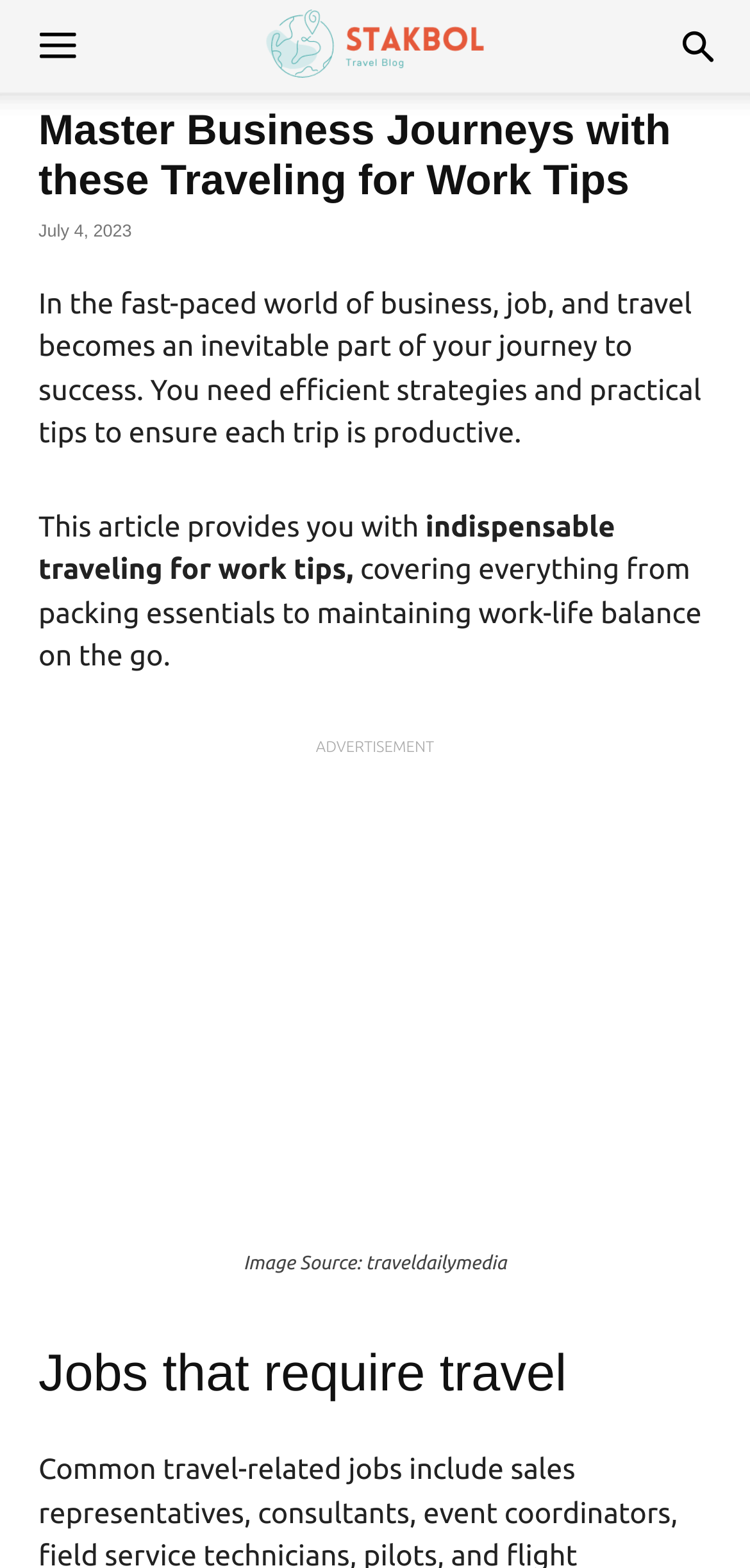What is the purpose of the article?
Please give a well-detailed answer to the question.

I determined the purpose of the article by reading the static text in the header section, which mentions 'practical tips to ensure each trip is productive' and 'indispensable traveling for work tips'.